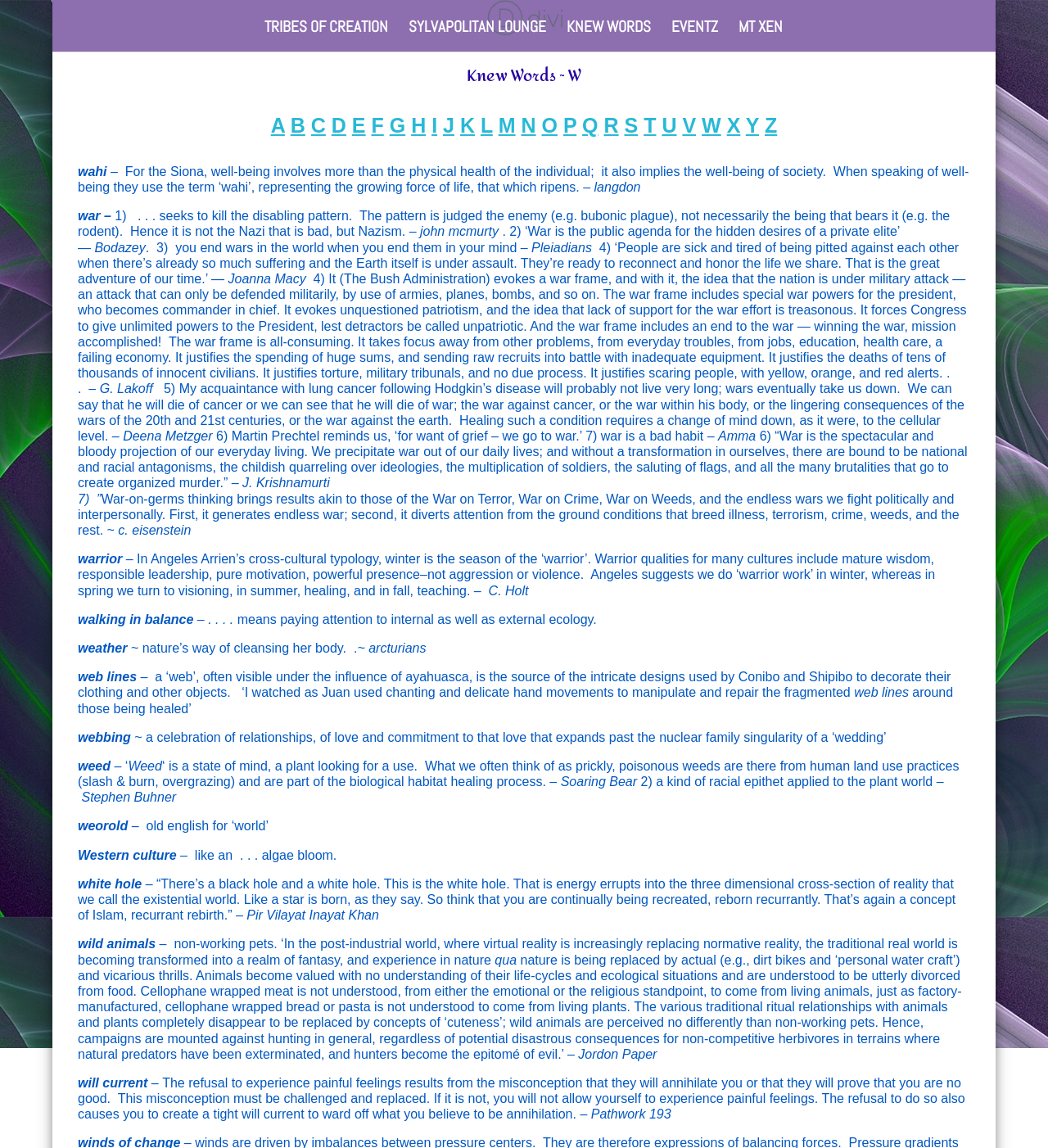Given the webpage screenshot, identify the bounding box of the UI element that matches this description: "Sylvapolitan Lounge".

[0.39, 0.018, 0.521, 0.045]